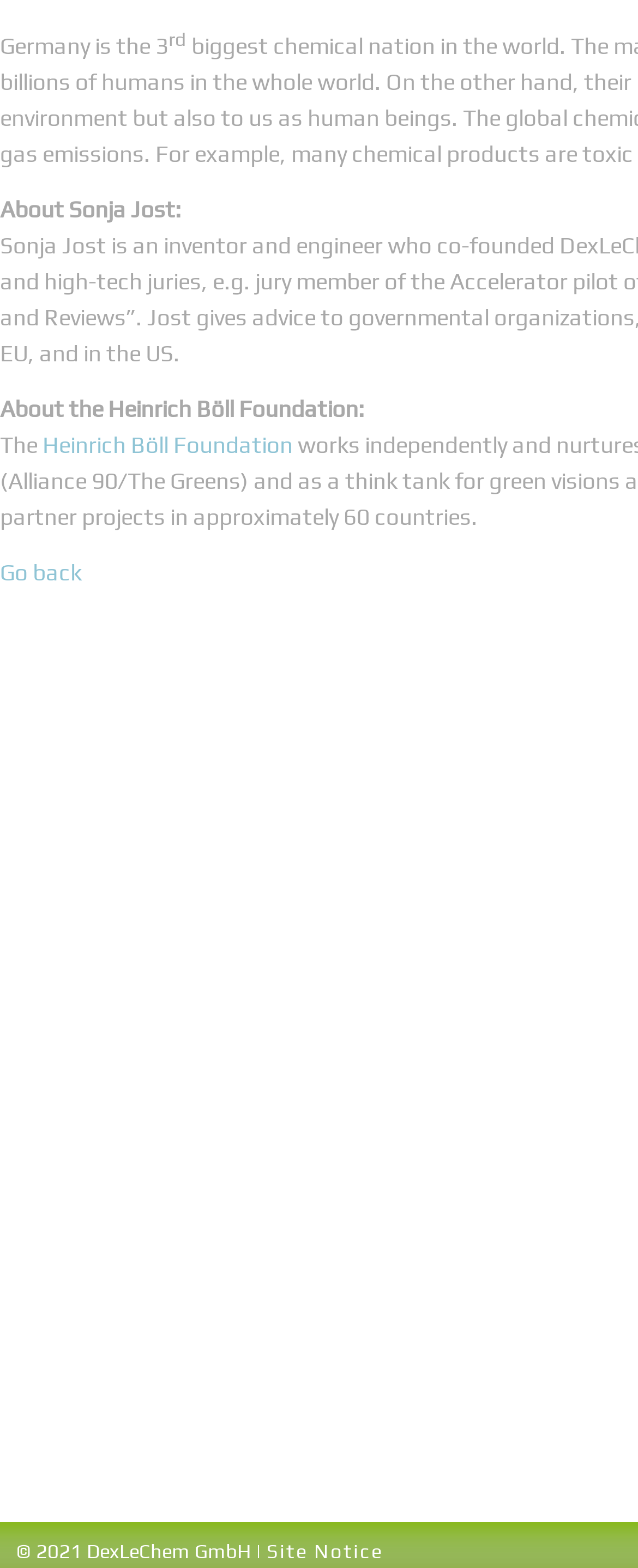Who is Sonja Jost?
Please provide a single word or phrase as your answer based on the screenshot.

Unknown